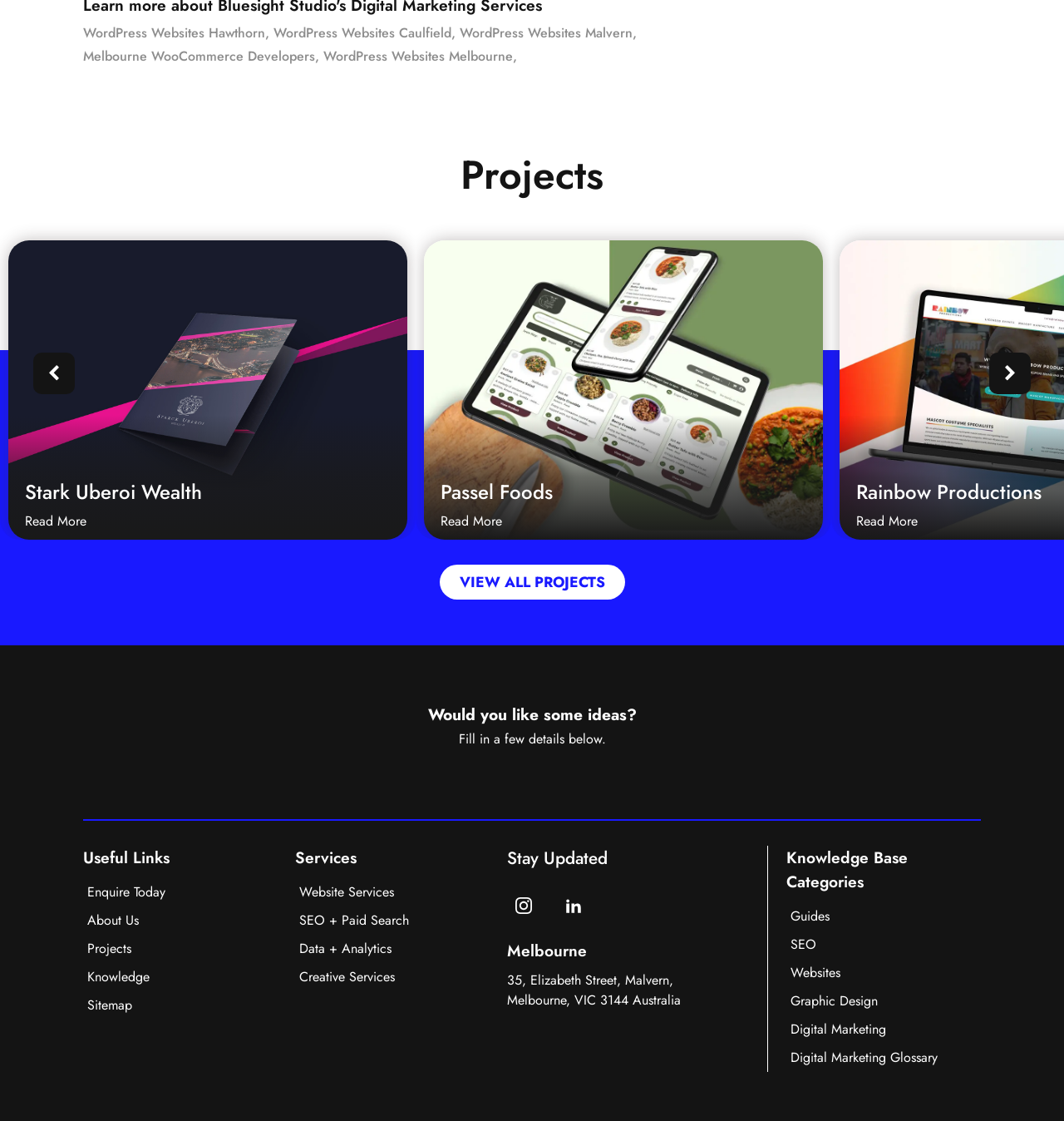Provide the bounding box coordinates of the HTML element described by the text: "Knowledge".

[0.078, 0.859, 0.159, 0.884]